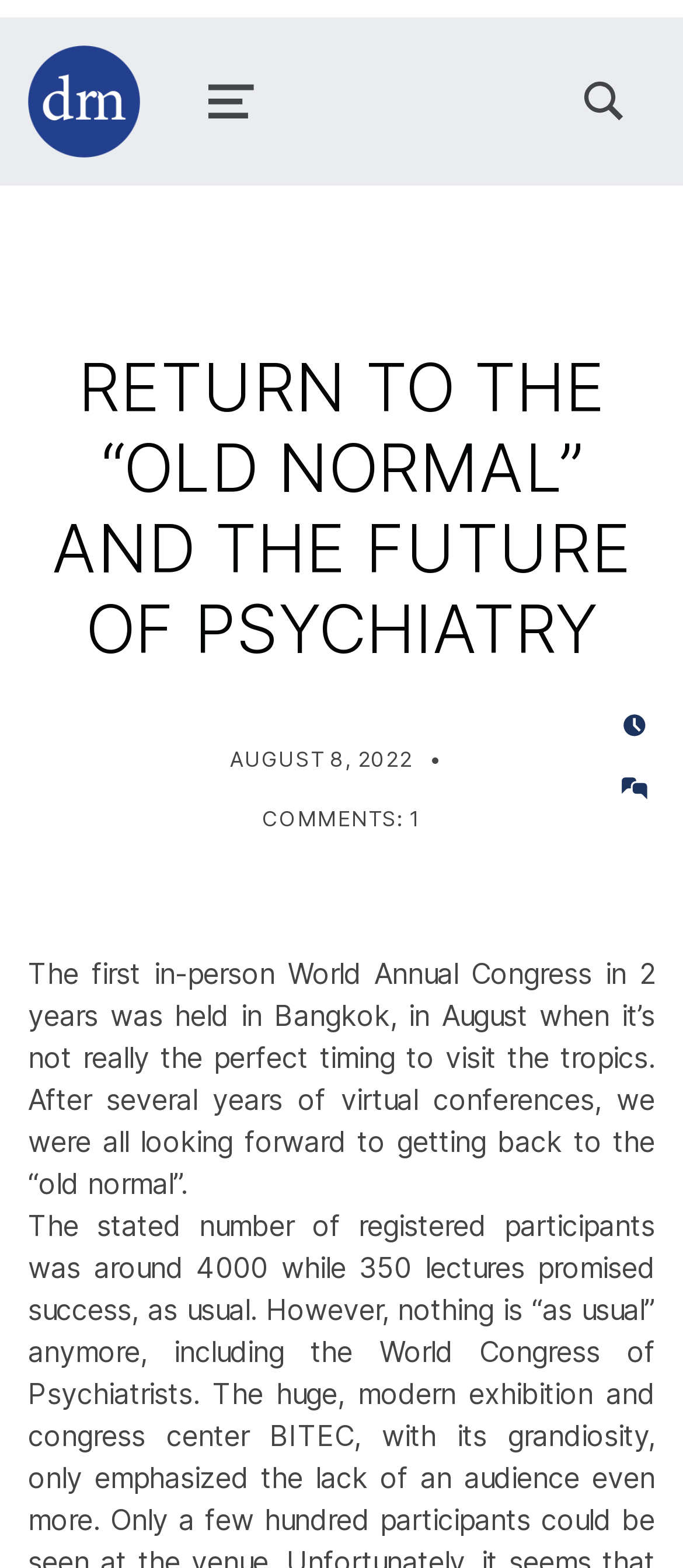What is the topic of the post?
Please respond to the question with a detailed and informative answer.

The topic of the post can be inferred from the heading 'RETURN TO THE “OLD NORMAL” AND THE FUTURE OF PSYCHIATRY' and the content of the text, which discusses the return to in-person congresses and the impact of technology on psychiatry.